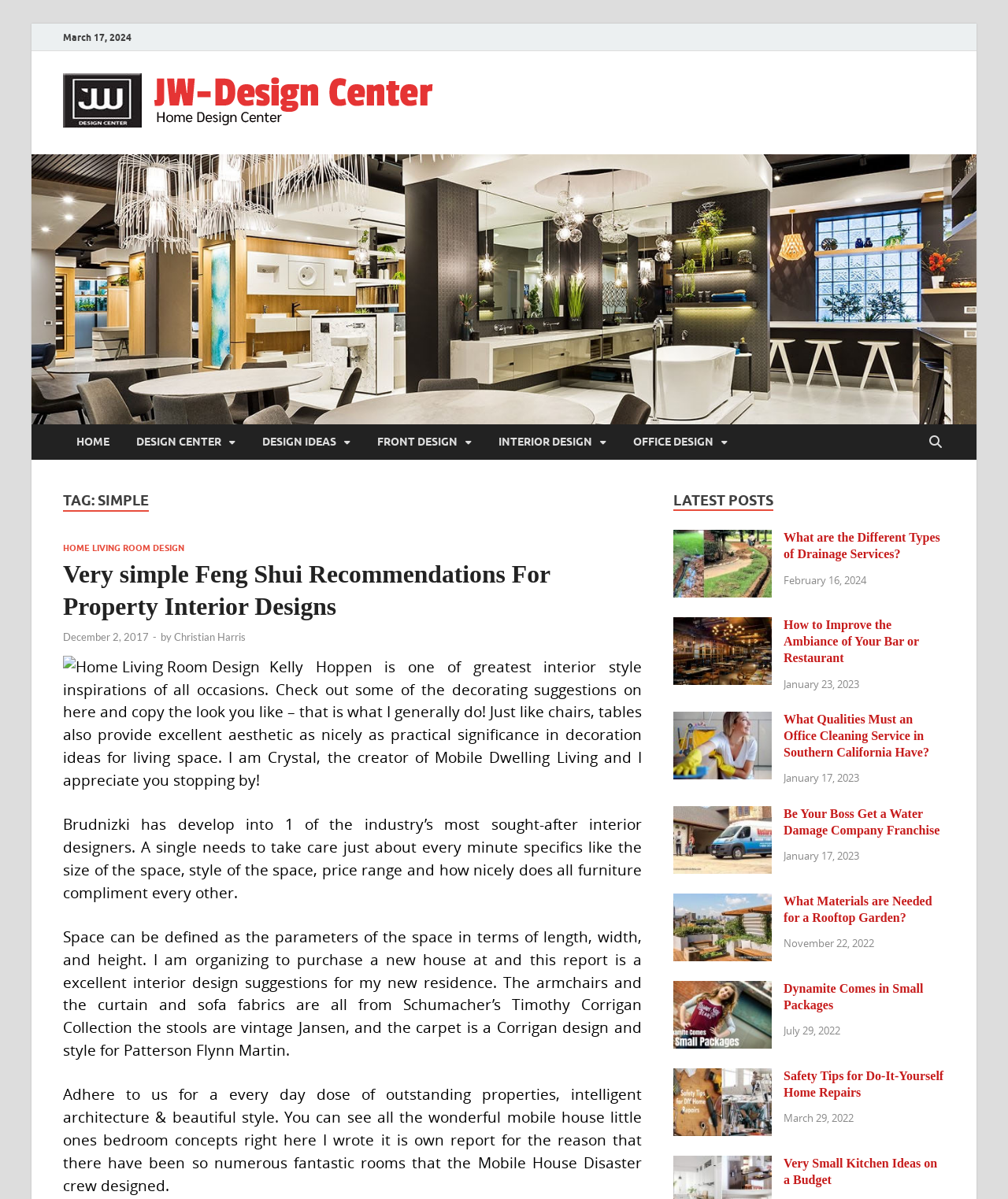Provide a brief response using a word or short phrase to this question:
What is the topic of the article 'What Materials are Needed for a Rooftop Garden'?

Rooftop garden